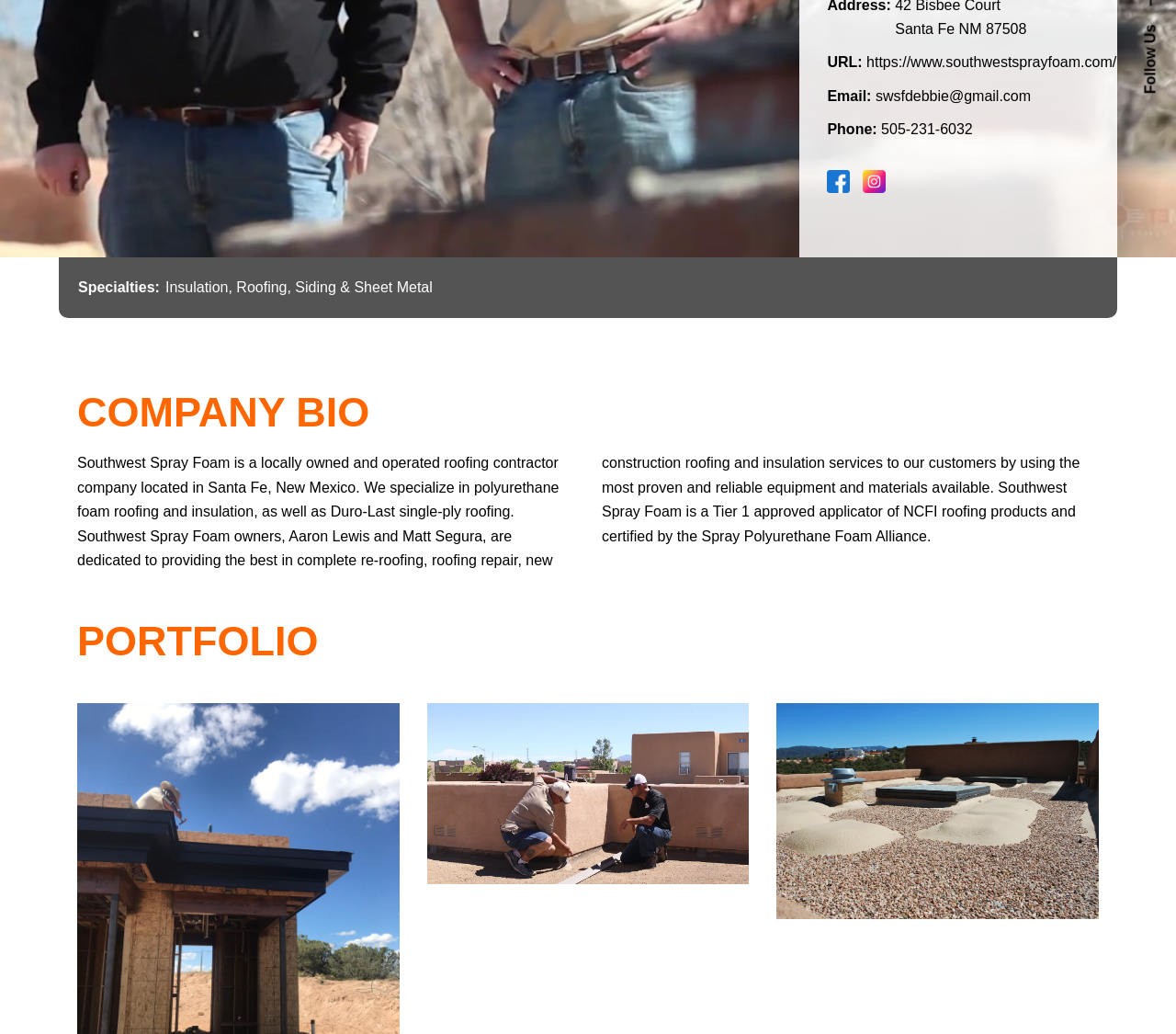Specify the bounding box coordinates (top-left x, top-left y, bottom-right x, bottom-right y) of the UI element in the screenshot that matches this description: Roofing, Siding & Sheet Metal

[0.201, 0.27, 0.368, 0.285]